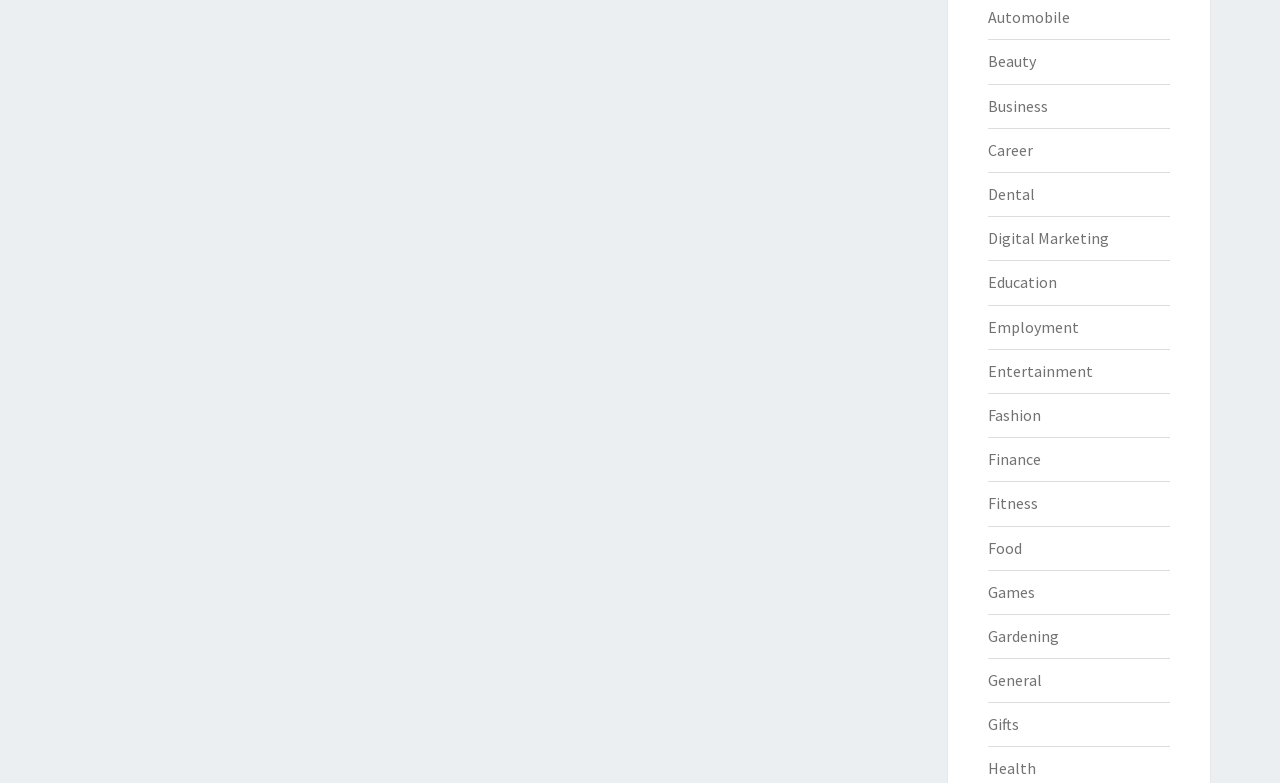Answer the question below using just one word or a short phrase: 
What is the position of the 'Digital Marketing' link?

Below 'Business'